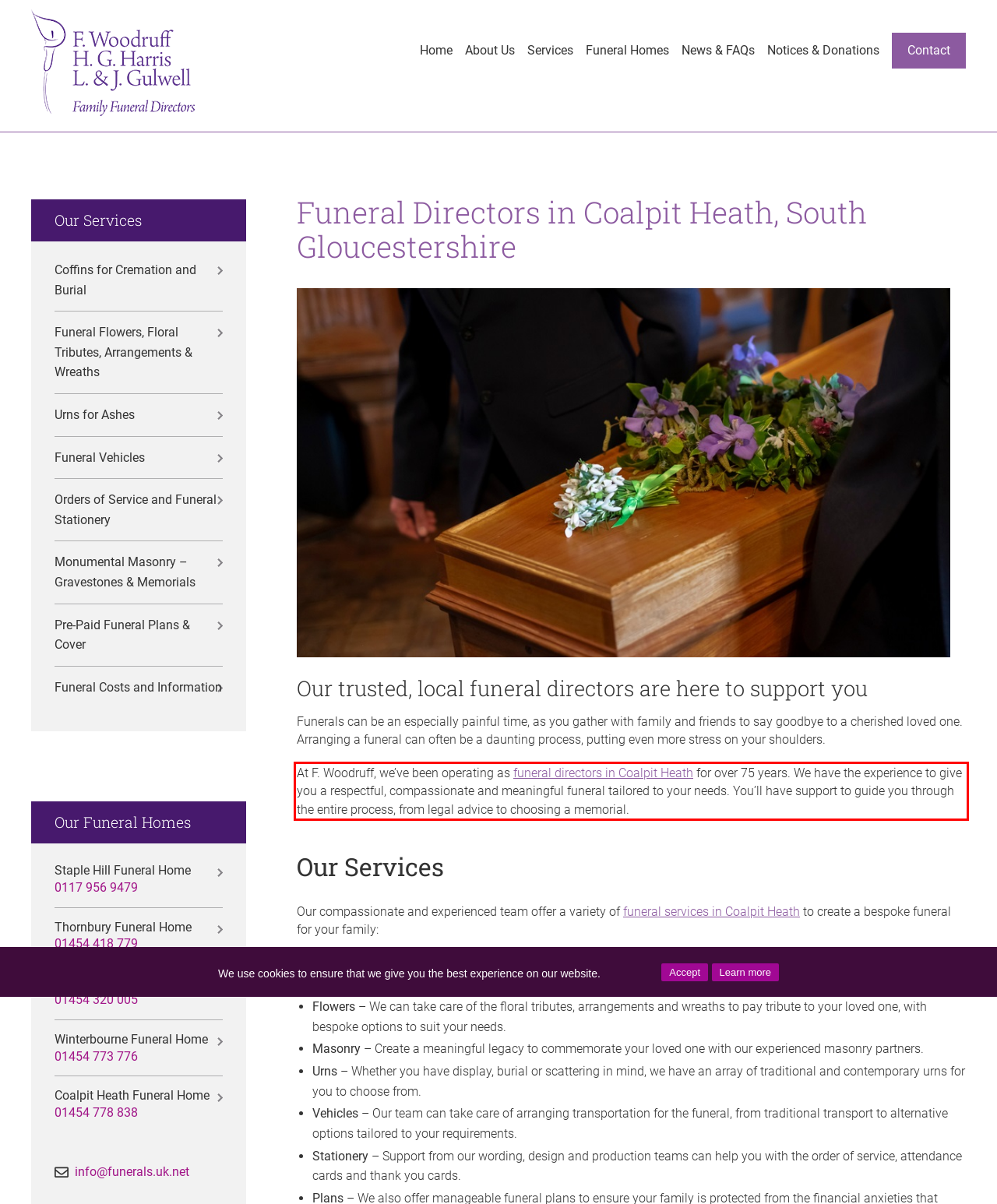Please extract the text content from the UI element enclosed by the red rectangle in the screenshot.

At F. Woodruff, we’ve been operating as funeral directors in Coalpit Heath for over 75 years. We have the experience to give you a respectful, compassionate and meaningful funeral tailored to your needs. You’ll have support to guide you through the entire process, from legal advice to choosing a memorial.